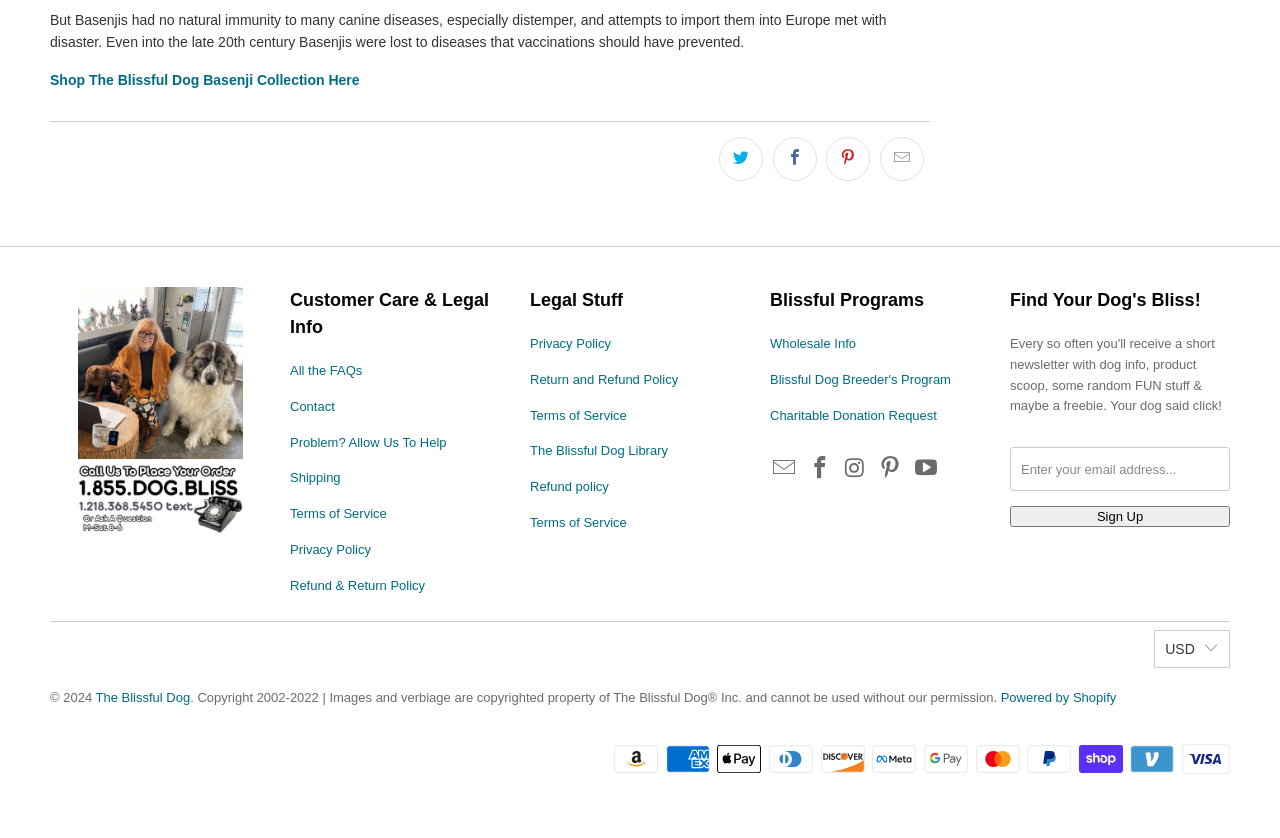Provide a brief response in the form of a single word or phrase:
What can you do with the email address textbox?

Sign Up